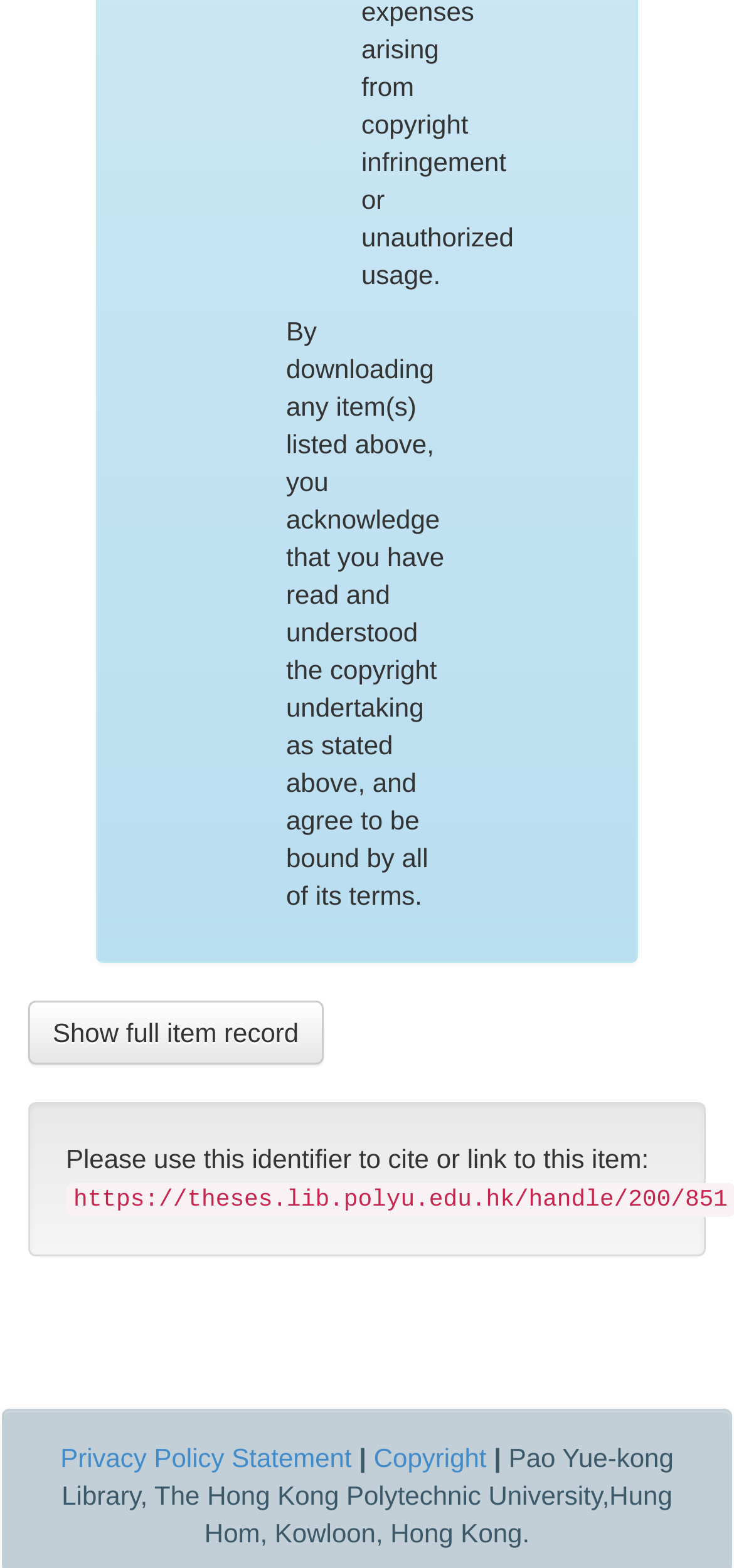Respond to the question with just a single word or phrase: 
What is the purpose of the copyright undertaking?

To acknowledge terms